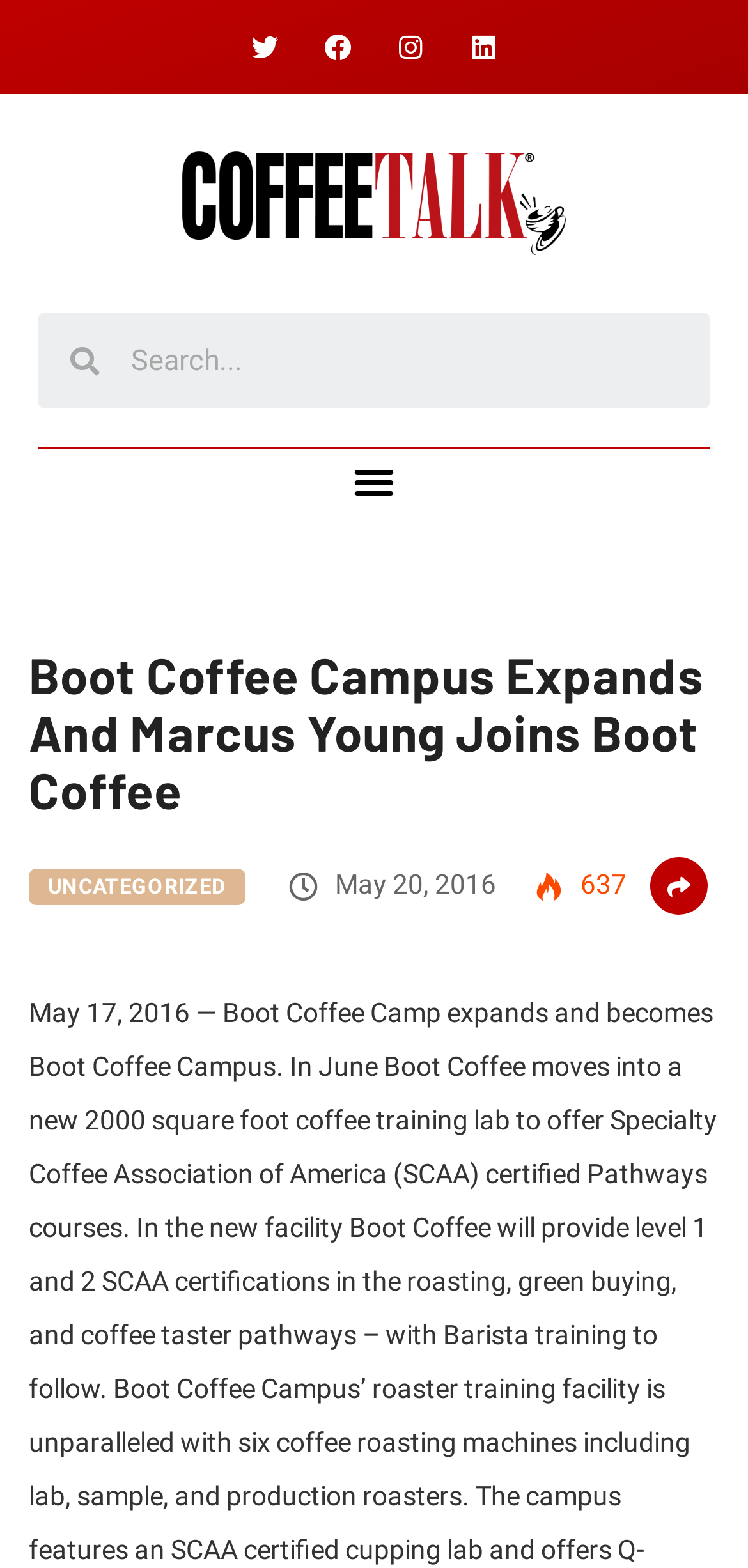Find the bounding box coordinates of the clickable area required to complete the following action: "Read the article".

[0.038, 0.413, 0.962, 0.523]